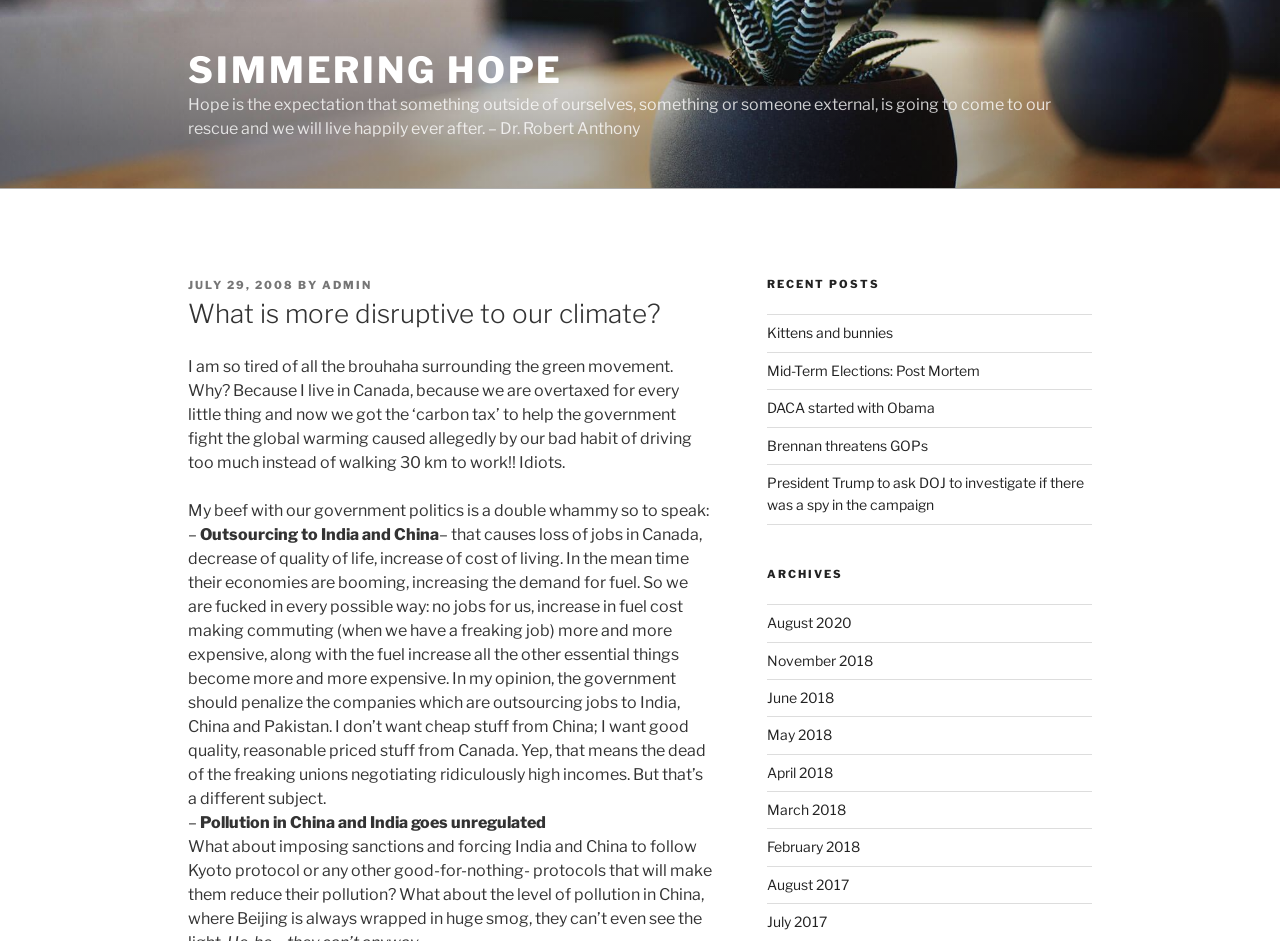Using the webpage screenshot, find the UI element described by Information Collection. Provide the bounding box coordinates in the format (top-left x, top-left y, bottom-right x, bottom-right y), ensuring all values are floating point numbers between 0 and 1.

None